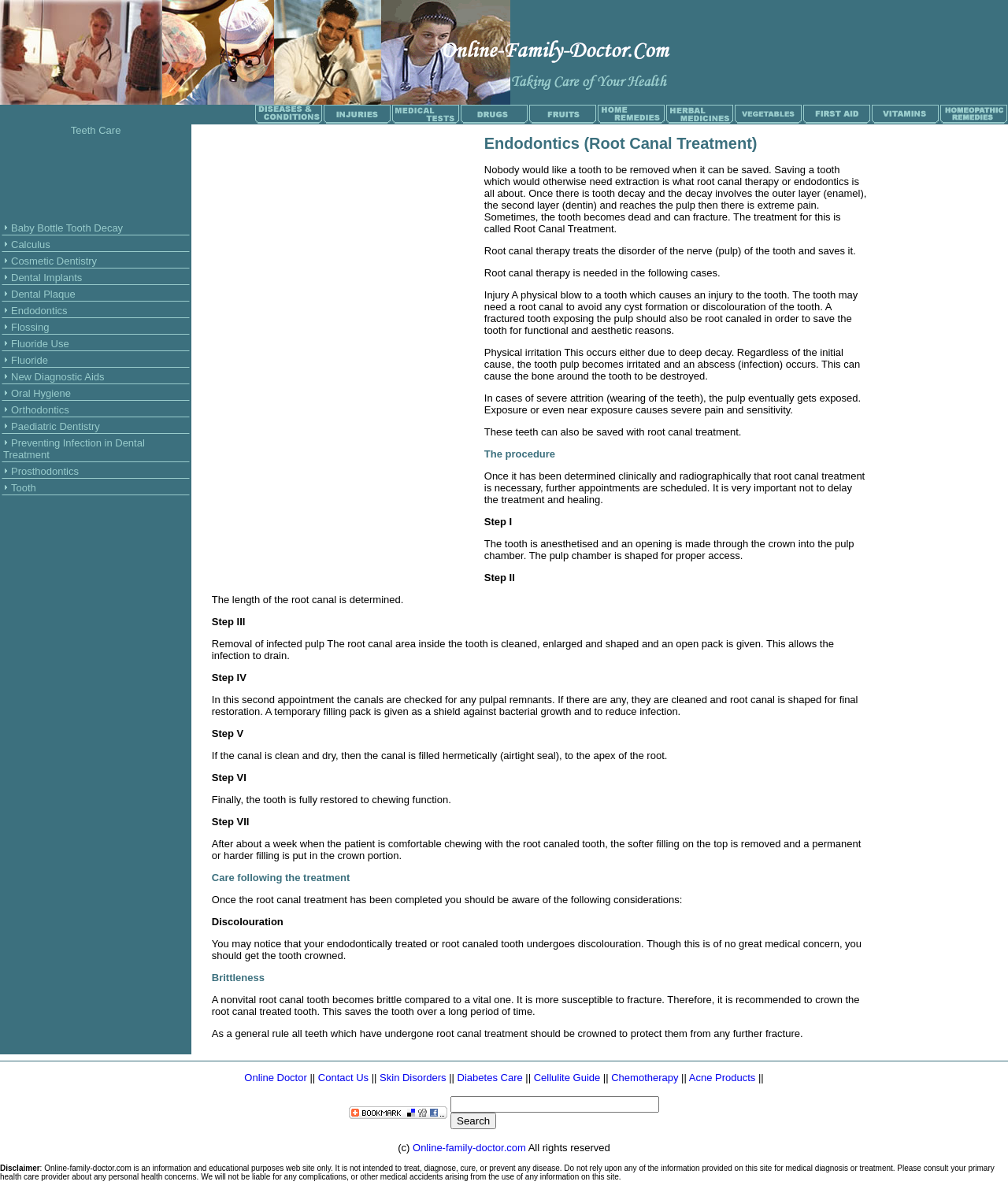Locate the bounding box coordinates of the clickable area needed to fulfill the instruction: "go to the archive page".

None